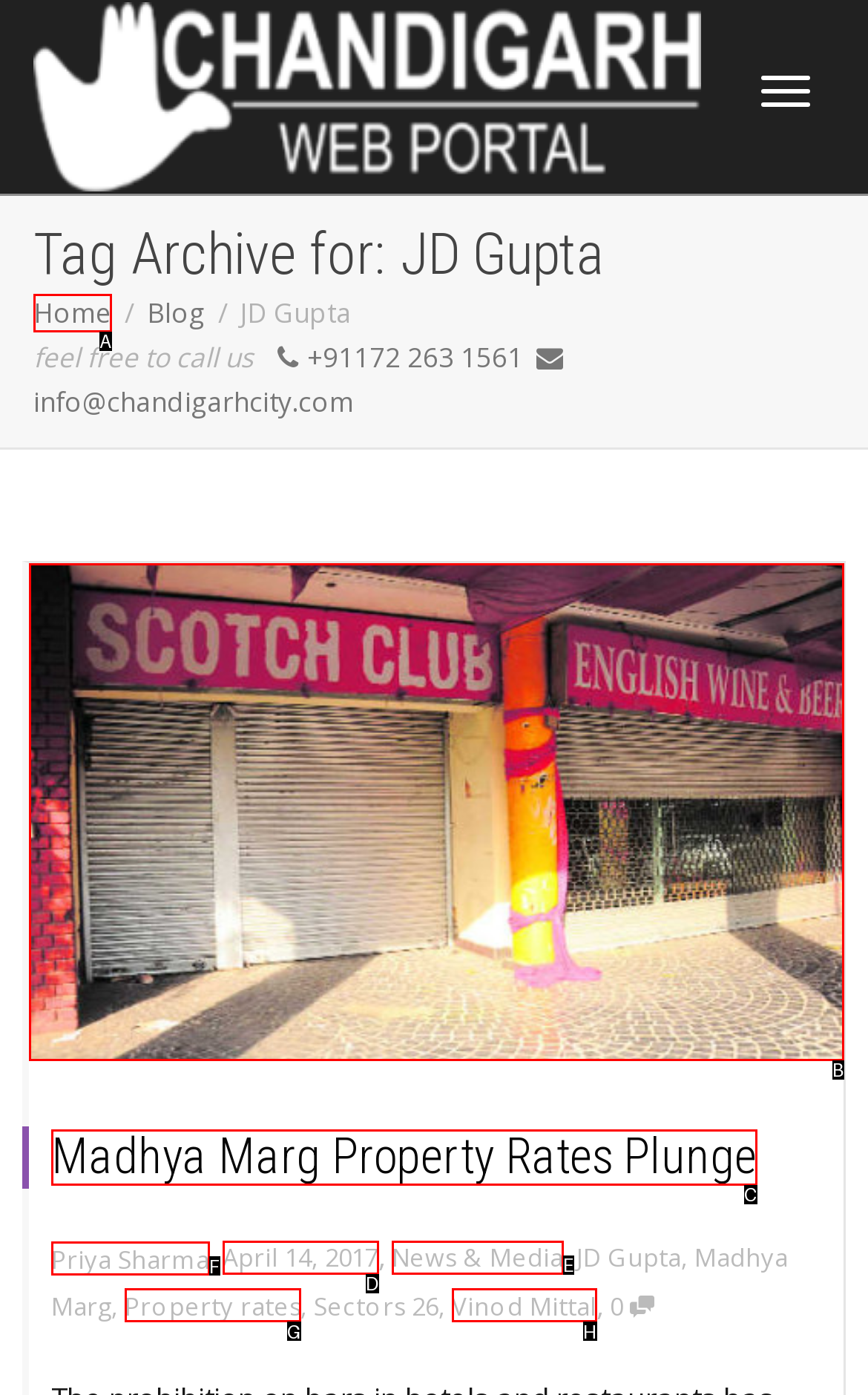From the given choices, identify the element that matches: News & Media
Answer with the letter of the selected option.

E